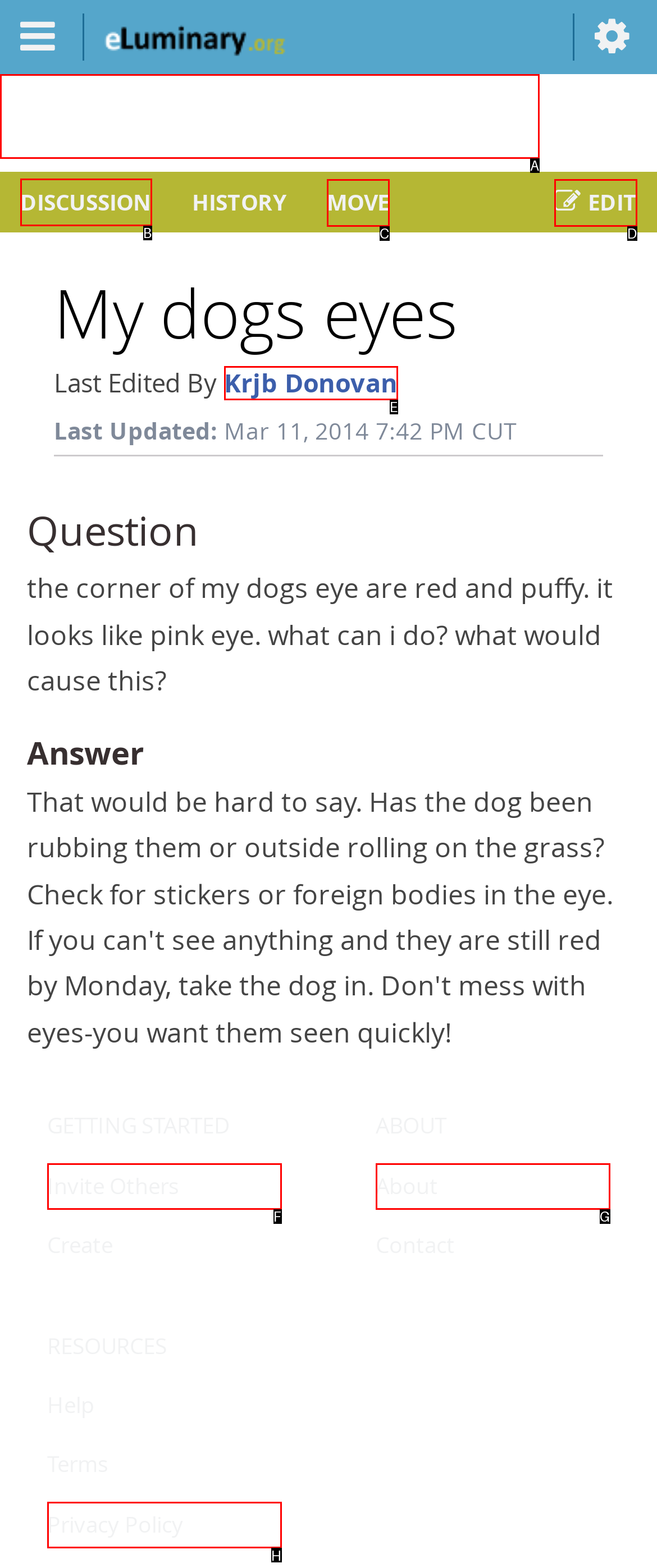Please indicate which option's letter corresponds to the task: View discussion by examining the highlighted elements in the screenshot.

B